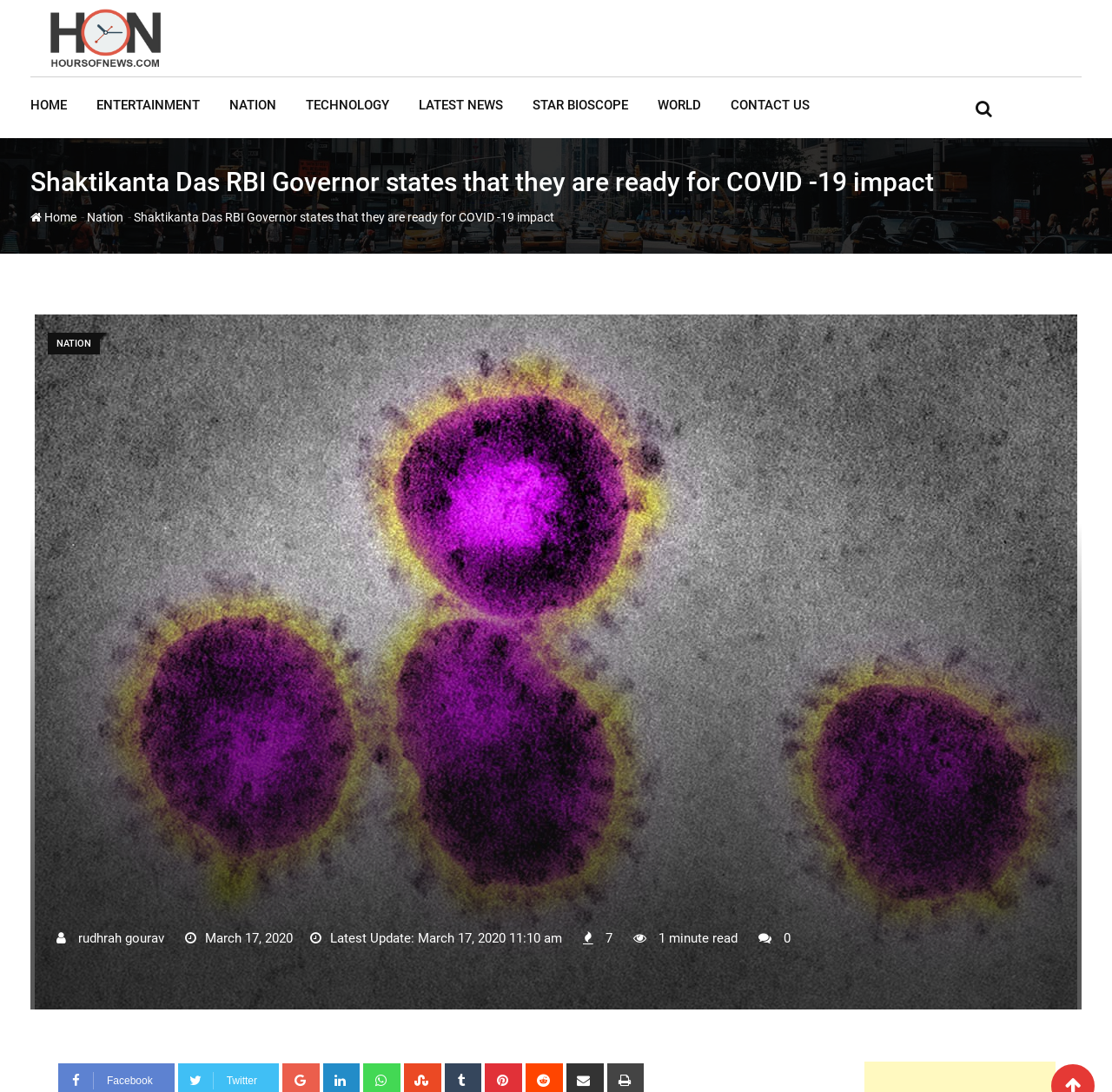Please find the bounding box coordinates of the element that must be clicked to perform the given instruction: "check the Instagram social media link". The coordinates should be four float numbers from 0 to 1, i.e., [left, top, right, bottom].

None